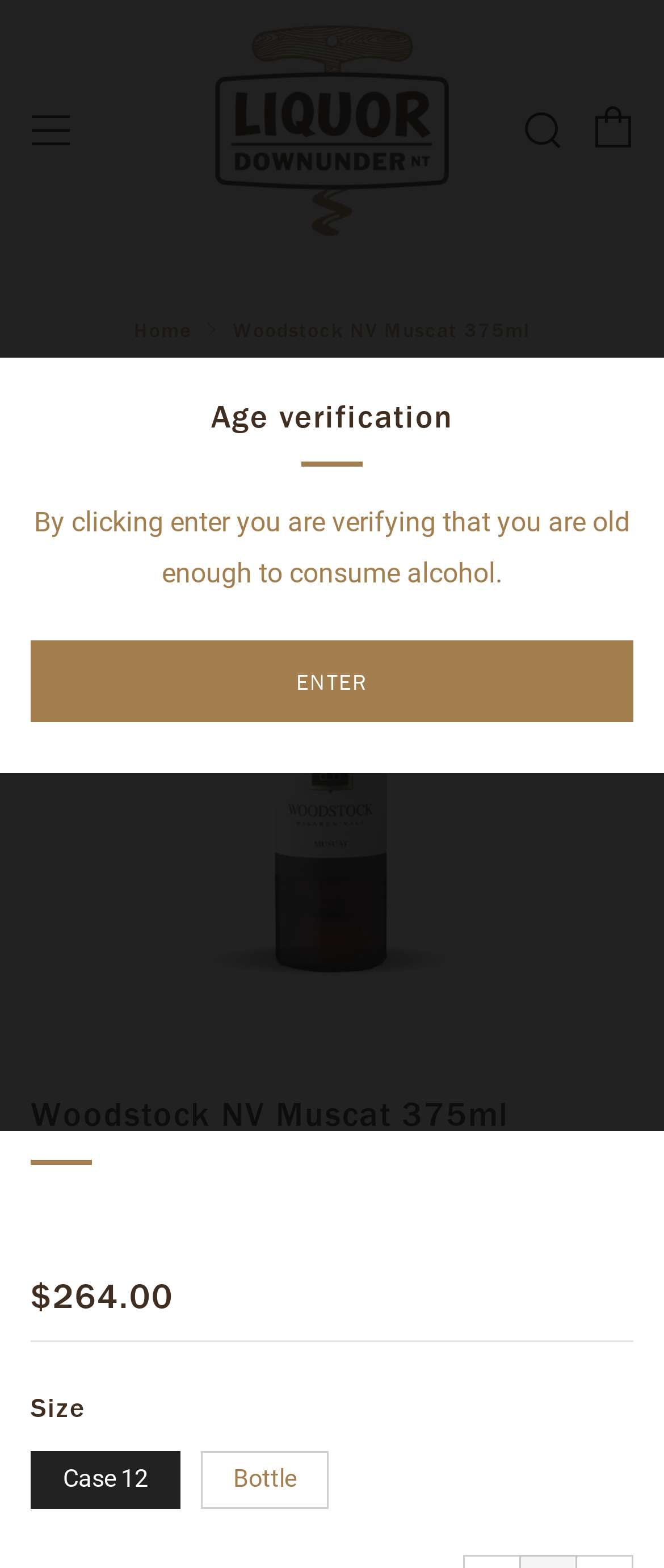Answer the following query with a single word or phrase:
What is the regular price of the wine?

$264.00